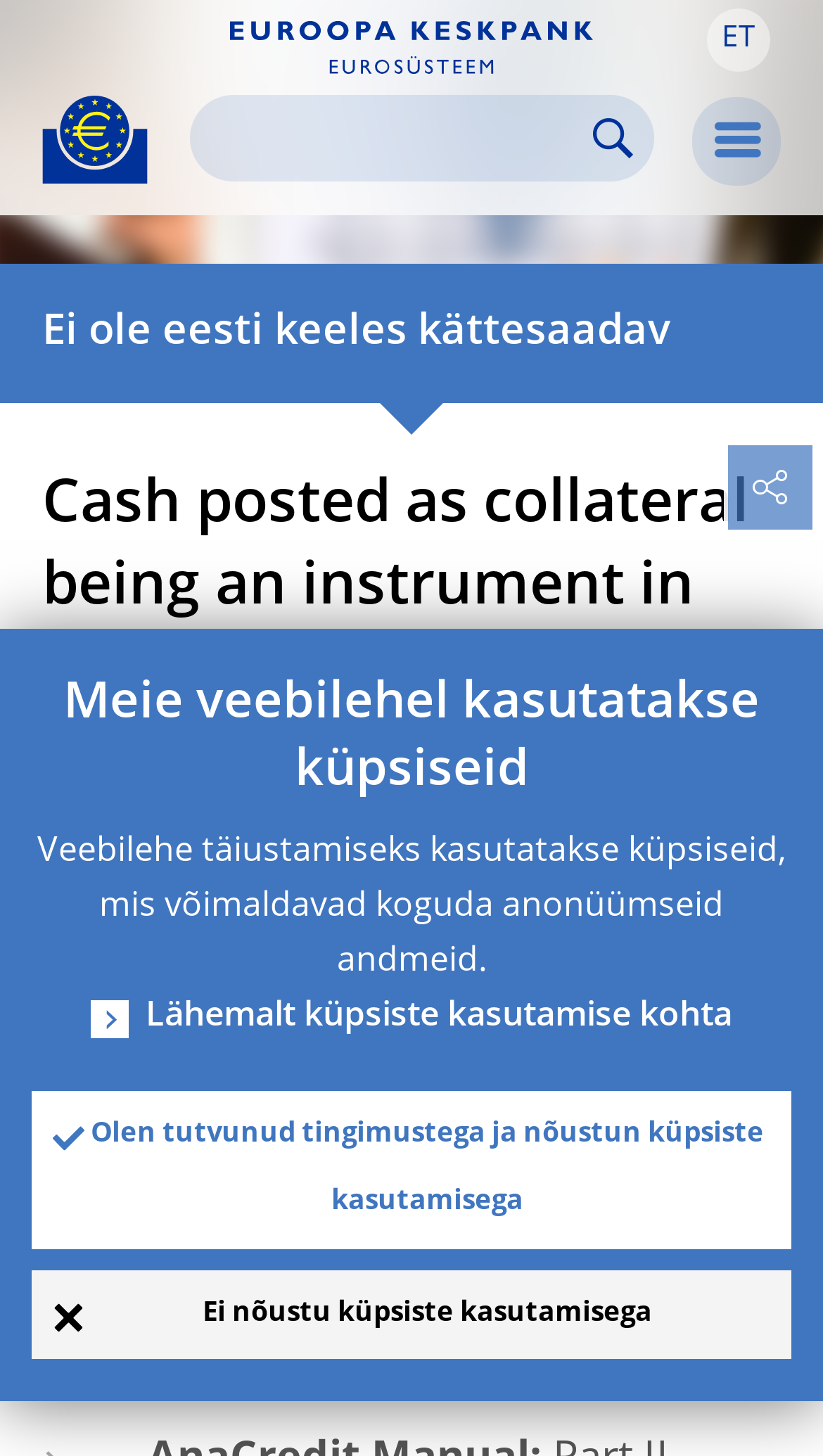Locate the bounding box coordinates of the clickable area needed to fulfill the instruction: "Go to European Central Bank website".

[0.28, 0.029, 0.72, 0.058]